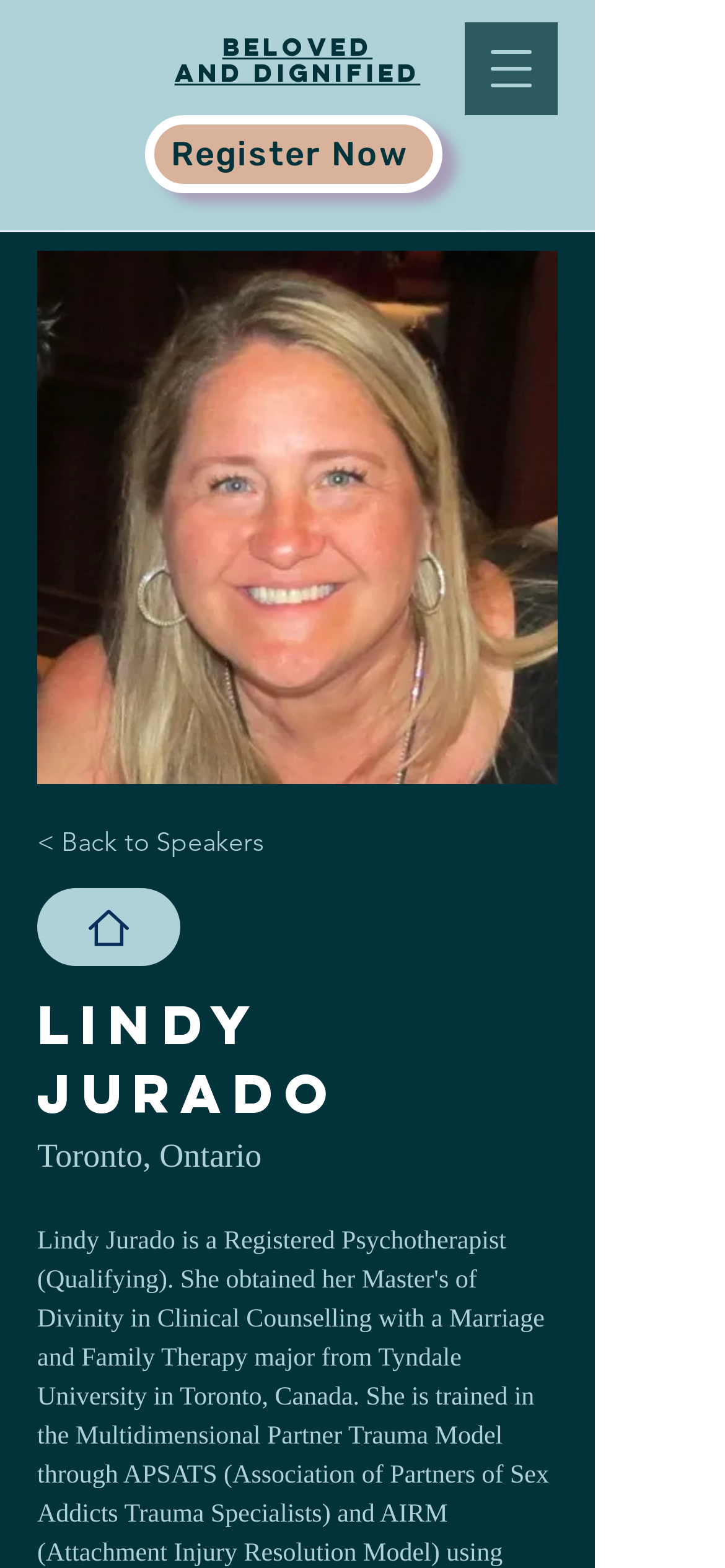Utilize the information from the image to answer the question in detail:
What is the name of the speaker?

The name of the speaker can be found in the heading element with the text 'Lindy Jurado' which is located at the top of the page.